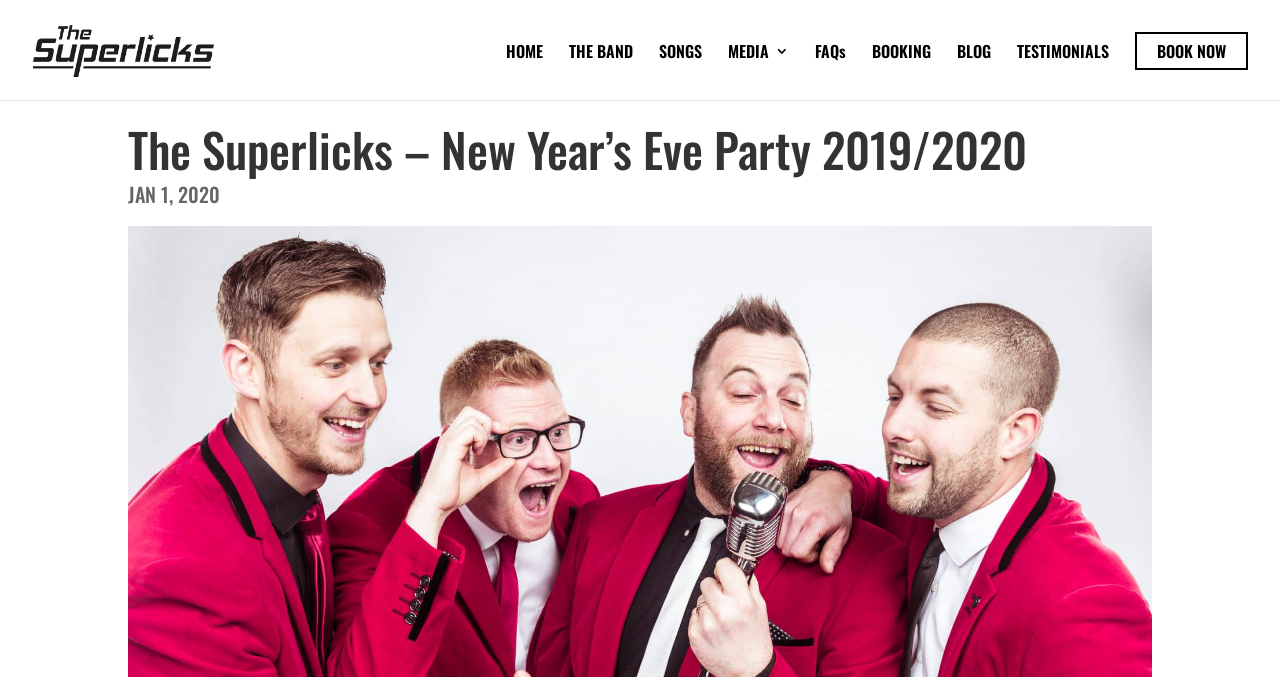Determine the bounding box for the UI element as described: "BLOG". The coordinates should be represented as four float numbers between 0 and 1, formatted as [left, top, right, bottom].

[0.748, 0.065, 0.774, 0.148]